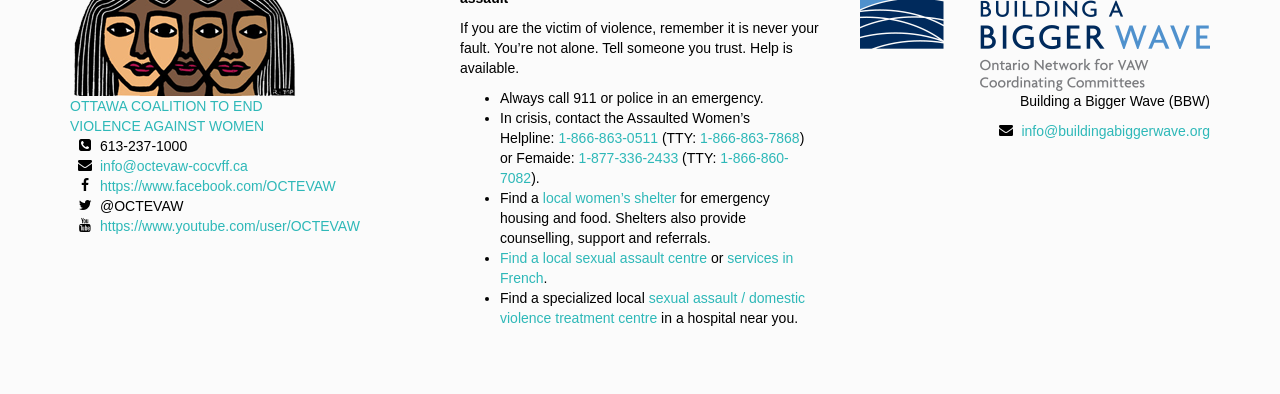What is the purpose of the Assaulted Women’s Helpline?
Using the details shown in the screenshot, provide a comprehensive answer to the question.

The webpage mentions the Assaulted Women’s Helpline as a resource to contact in crisis, implying that it provides support and assistance to women in crisis situations.